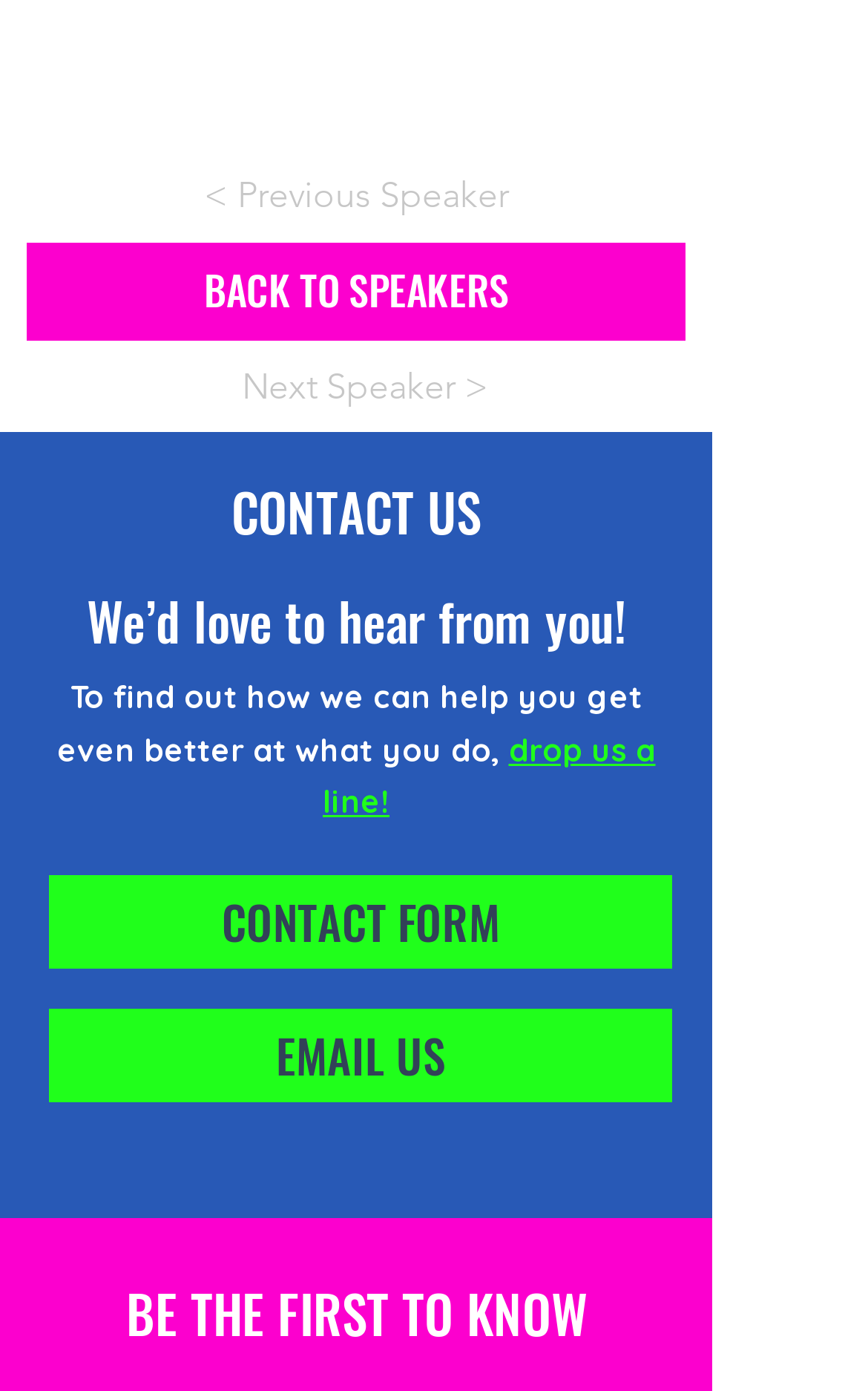Predict the bounding box of the UI element based on the description: "drop us a line!". The coordinates should be four float numbers between 0 and 1, formatted as [left, top, right, bottom].

[0.372, 0.524, 0.755, 0.591]